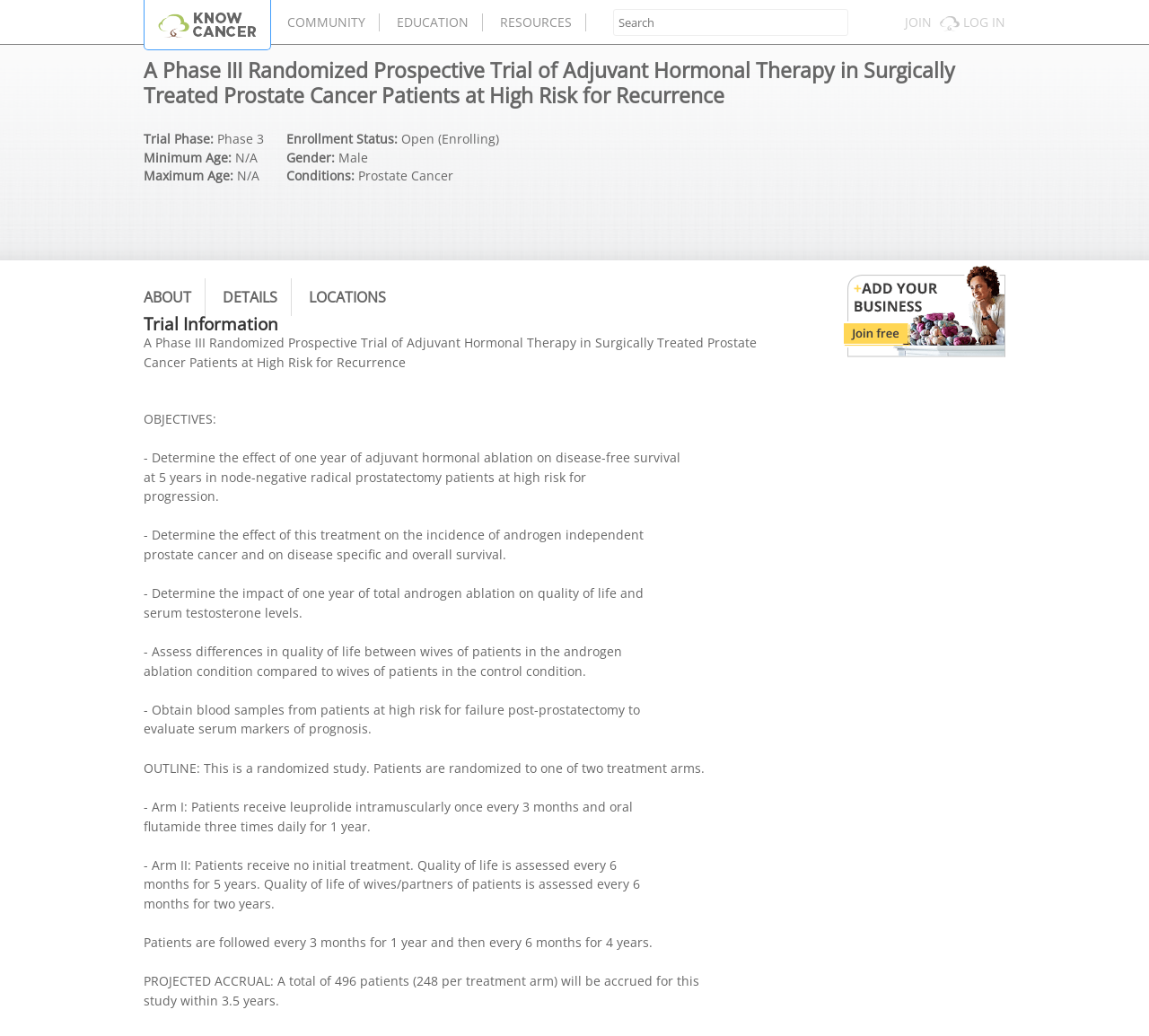Describe the webpage in detail, including text, images, and layout.

This webpage is about a clinical trial for hormone therapy in treating patients with stage I or stage II prostate cancer. At the top, there is a heading "Know Cancer" with a link to "Know Cancer" and a search bar on the right side. Below this, there are links to "COMMUNITY", "EDUCATION", and "RESOURCES" on the top left, and links to "JOIN" and "LOG IN" on the top right.

The main content of the webpage is divided into sections. The first section has a heading "A Phase III Randomized Prospective Trial of Adjuvant Hormonal Therapy in Surgically Treated Prostate Cancer Patients at High Risk for Recurrence" and provides details about the trial, including the phase, minimum and maximum age, enrollment status, gender, and conditions.

Below this, there are links to "ABOUT", "DETAILS", and "LOCATIONS" on the left side. The main content continues with a section titled "Trial Information", which provides a detailed description of the trial, including its objectives, such as determining the effect of adjuvant hormonal ablation on disease-free survival, and assessing differences in quality of life between wives of patients in the androgen ablation condition compared to wives of patients in the control condition.

The webpage also outlines the treatment arms of the trial, including Arm I, which involves leuprolide and flutamide, and Arm II, which involves no initial treatment. Additionally, it describes the follow-up schedule for patients and the projected accrual of 496 patients for the study.

At the bottom, there is a link to "Join the directory". Overall, the webpage provides detailed information about a clinical trial for hormone therapy in treating prostate cancer.